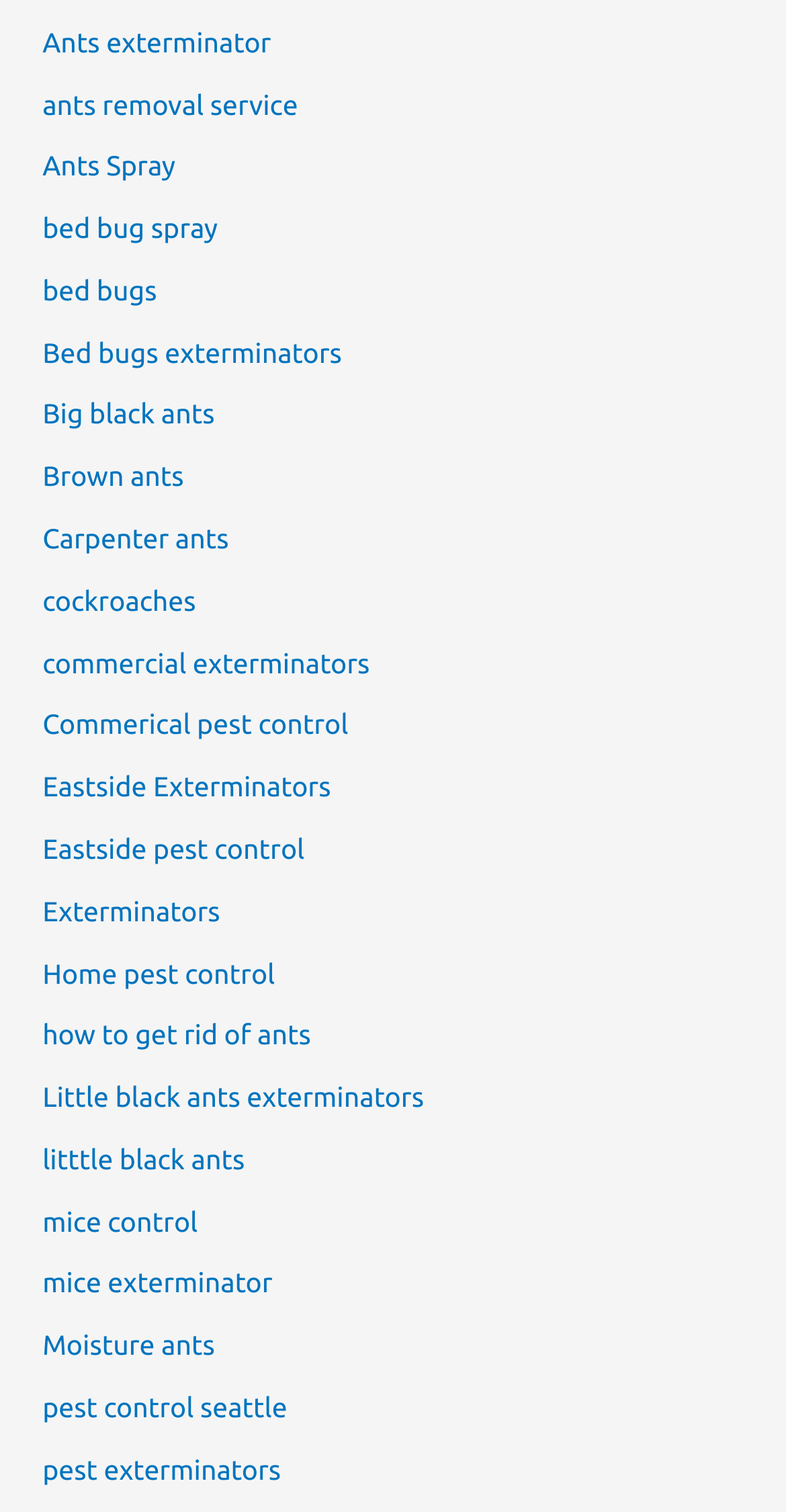Please locate the UI element described by "ants removal service" and provide its bounding box coordinates.

[0.054, 0.058, 0.379, 0.079]